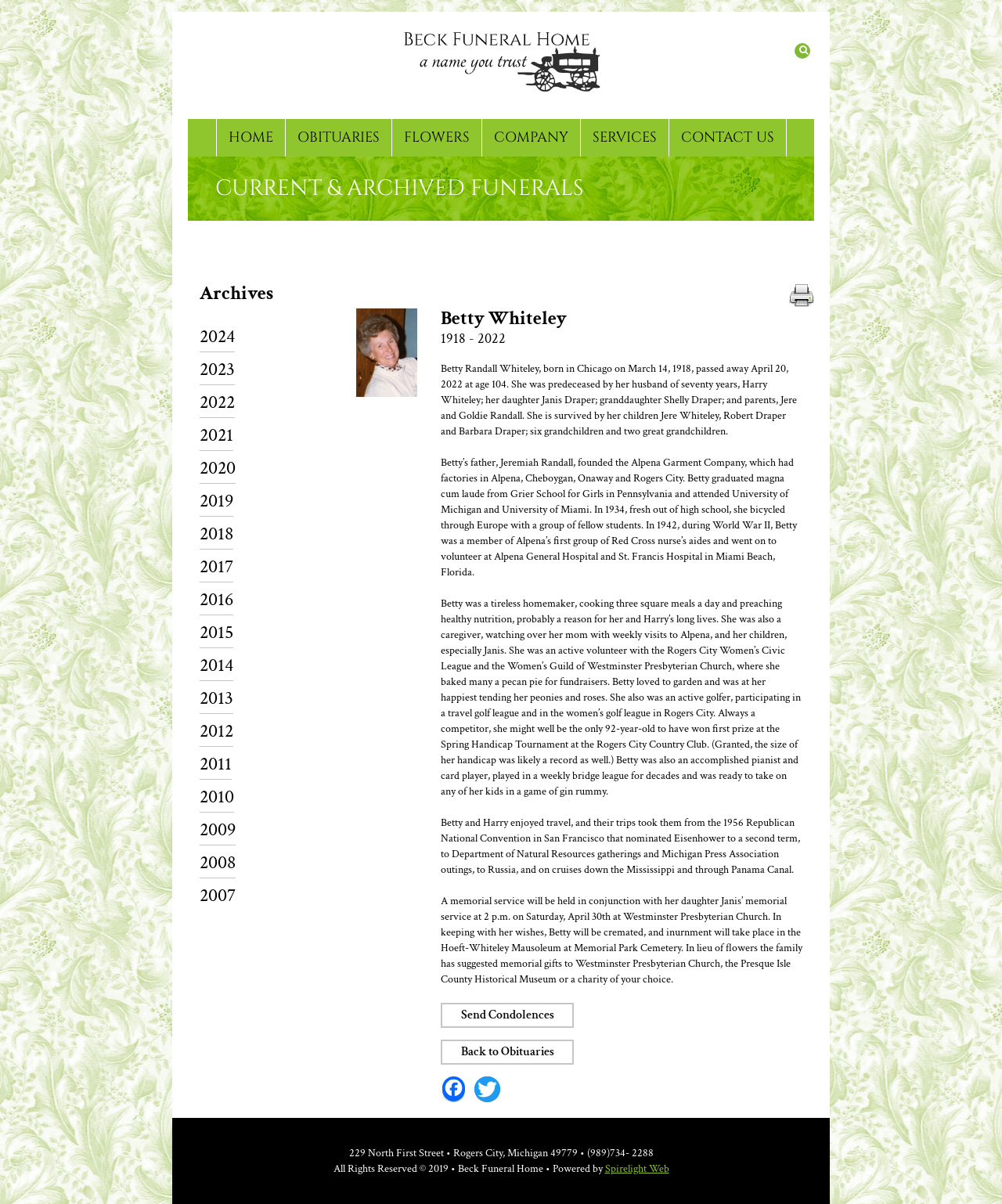What is the name of the deceased person?
Using the information from the image, answer the question thoroughly.

I inferred this answer by looking at the heading 'Betty Whiteley' and the image with the same name, which suggests that the webpage is about the obituary of Betty Whiteley.